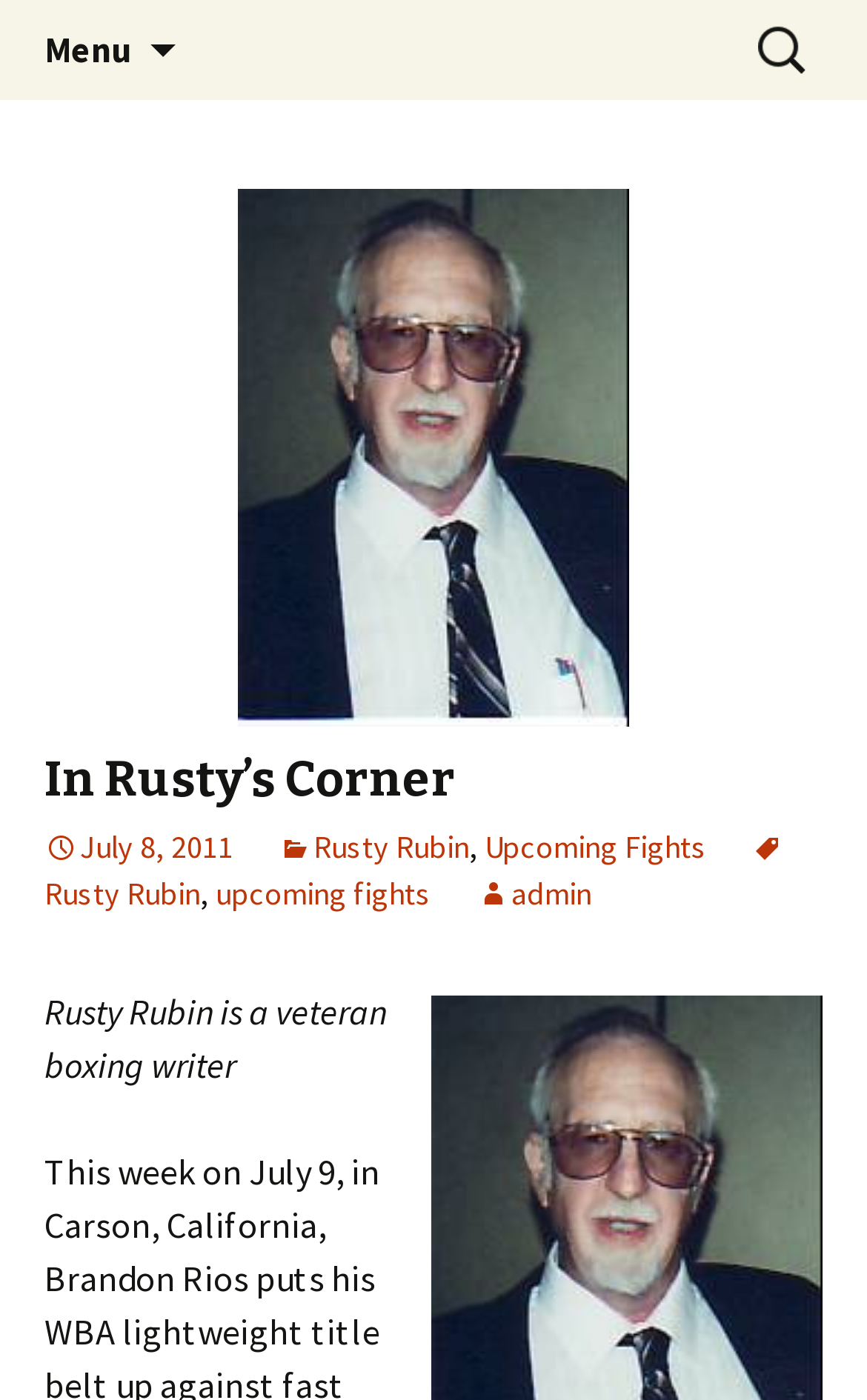Find and provide the bounding box coordinates for the UI element described here: "Upcoming Fights". The coordinates should be given as four float numbers between 0 and 1: [left, top, right, bottom].

[0.559, 0.59, 0.815, 0.618]